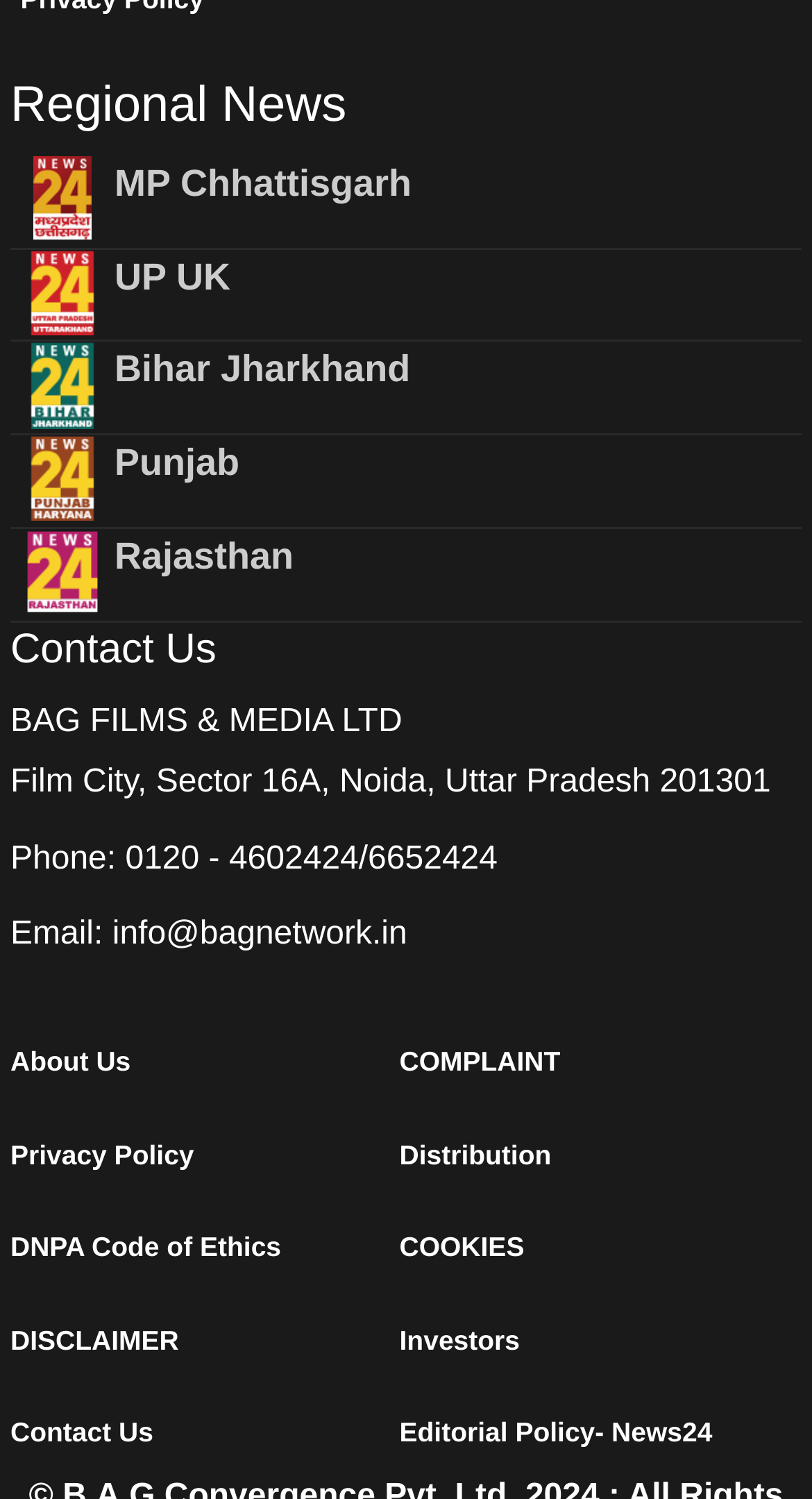Using the webpage screenshot and the element description name="email", determine the bounding box coordinates. Specify the coordinates in the format (top-left x, top-left y, bottom-right x, bottom-right y) with values ranging from 0 to 1.

None